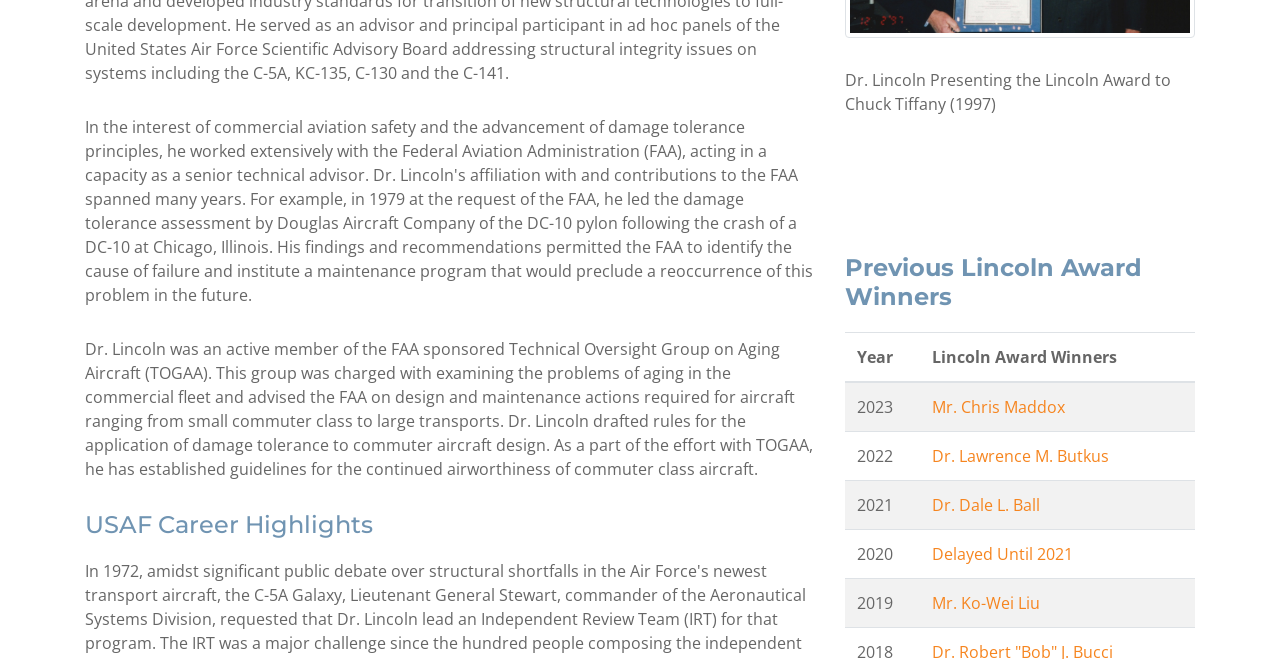What is the year of the Lincoln Award winner Mr. Chris Maddox?
Kindly answer the question with as much detail as you can.

According to the gridcell element with ID 653, the year of the Lincoln Award winner Mr. Chris Maddox is 2023.